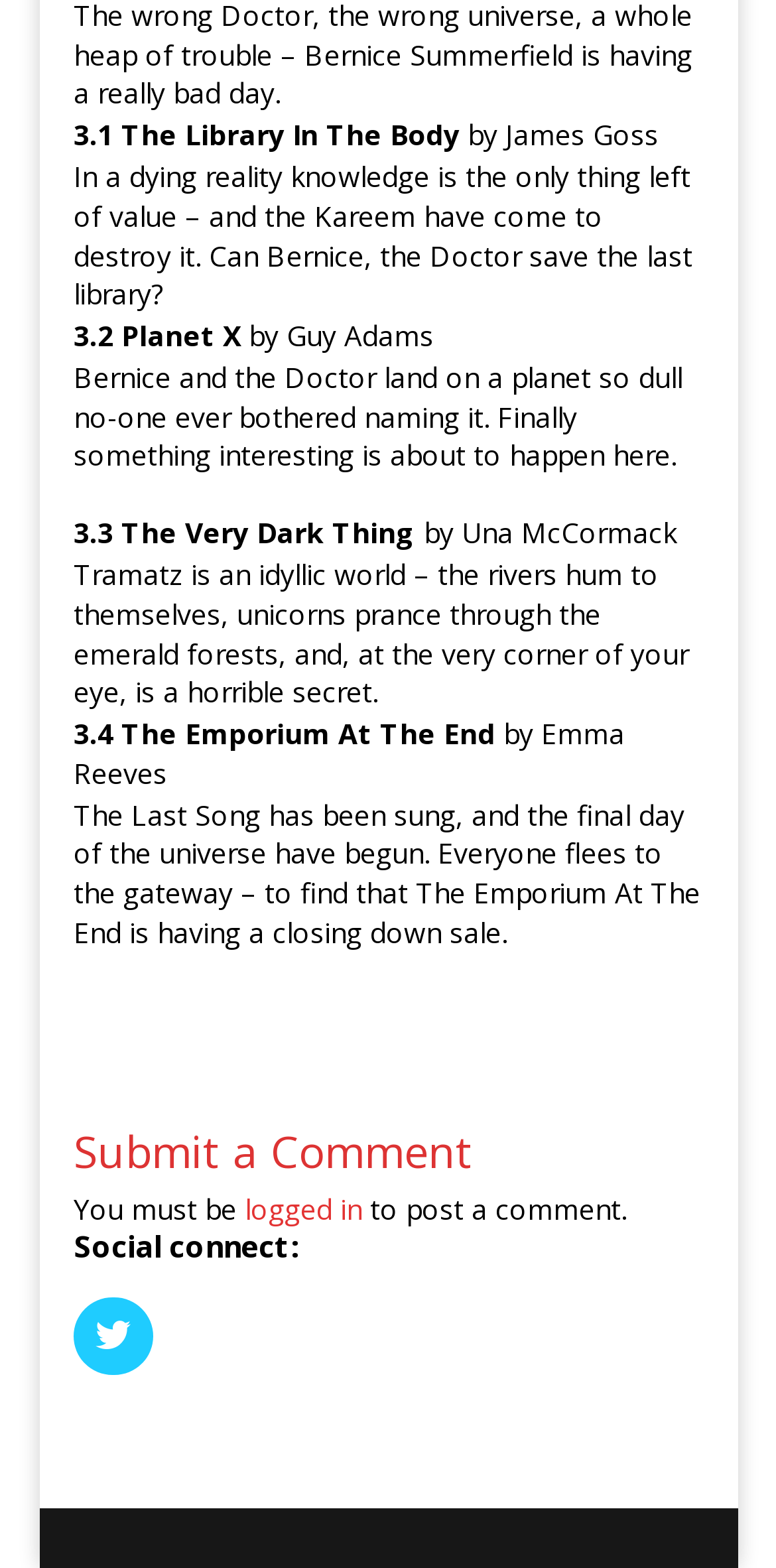Determine the bounding box for the described UI element: "logged in".

[0.316, 0.759, 0.467, 0.783]